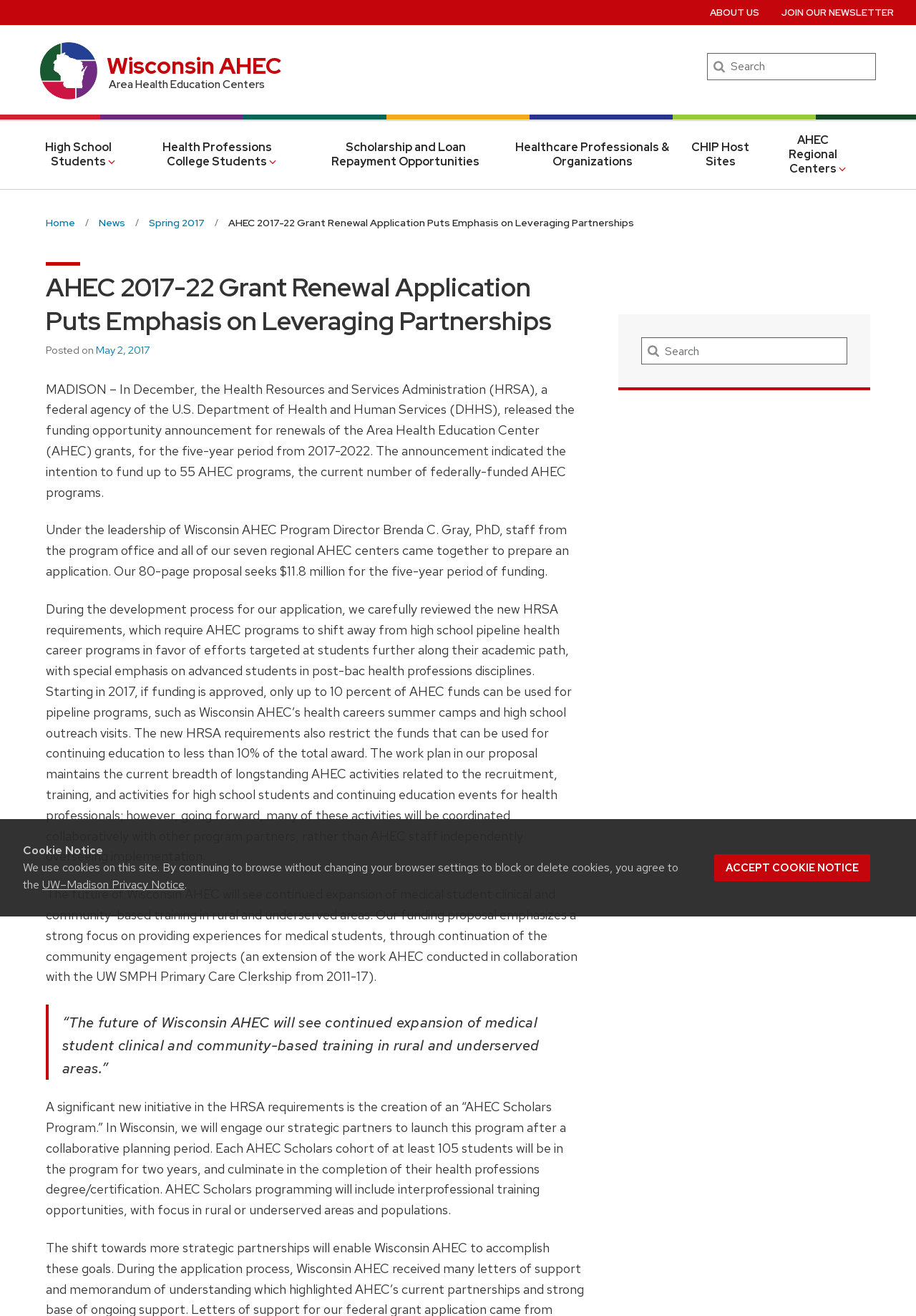Identify the bounding box coordinates for the UI element mentioned here: "Contact Us". Provide the coordinates as four float values between 0 and 1, i.e., [left, top, right, bottom].

None